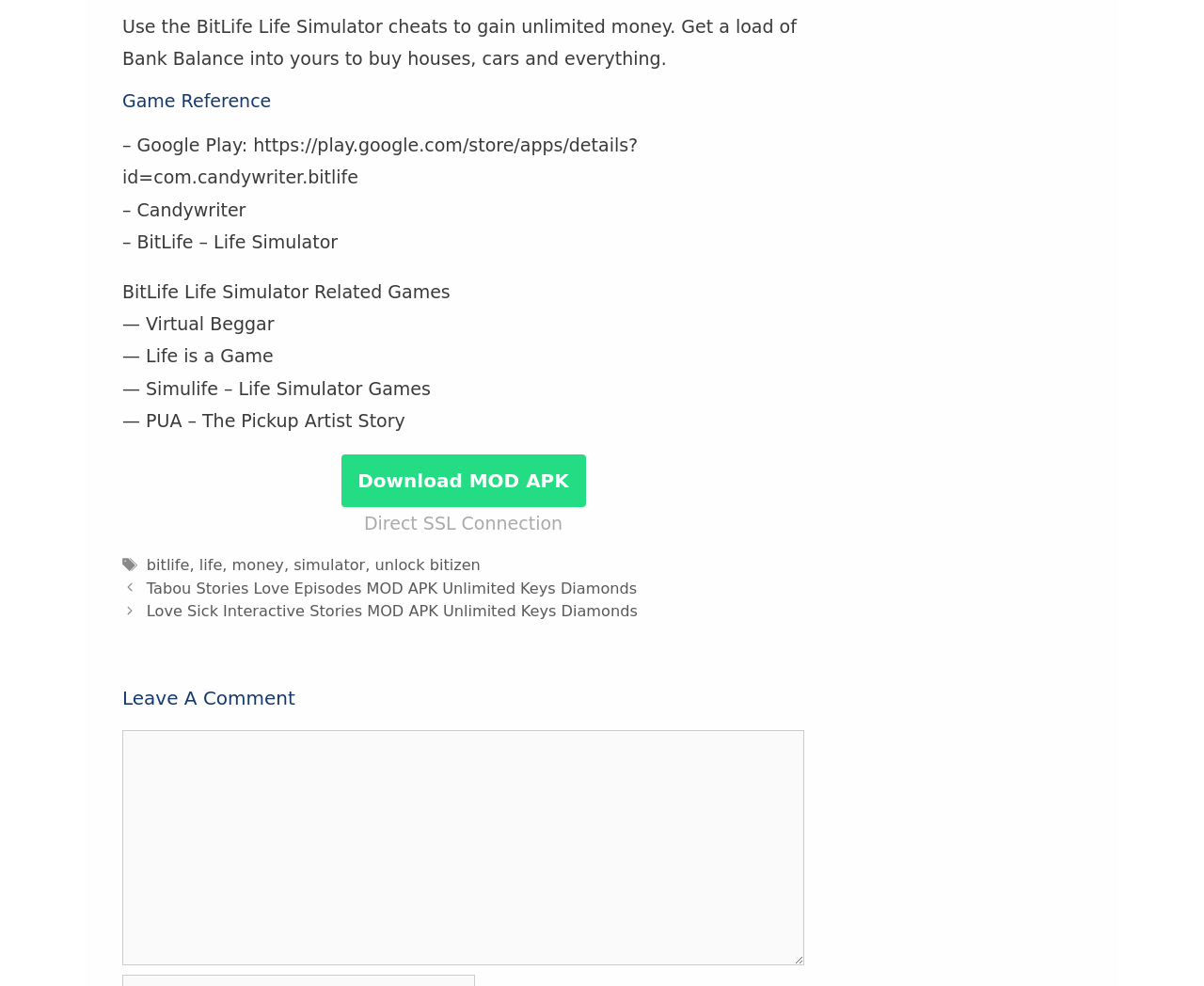Provide a thorough and detailed response to the question by examining the image: 
What is the name of the related game?

The name of the related game can be found in the StaticText element with the text '— Virtual Beggar' at coordinates [0.102, 0.318, 0.228, 0.339]. This text is part of the list of related games.